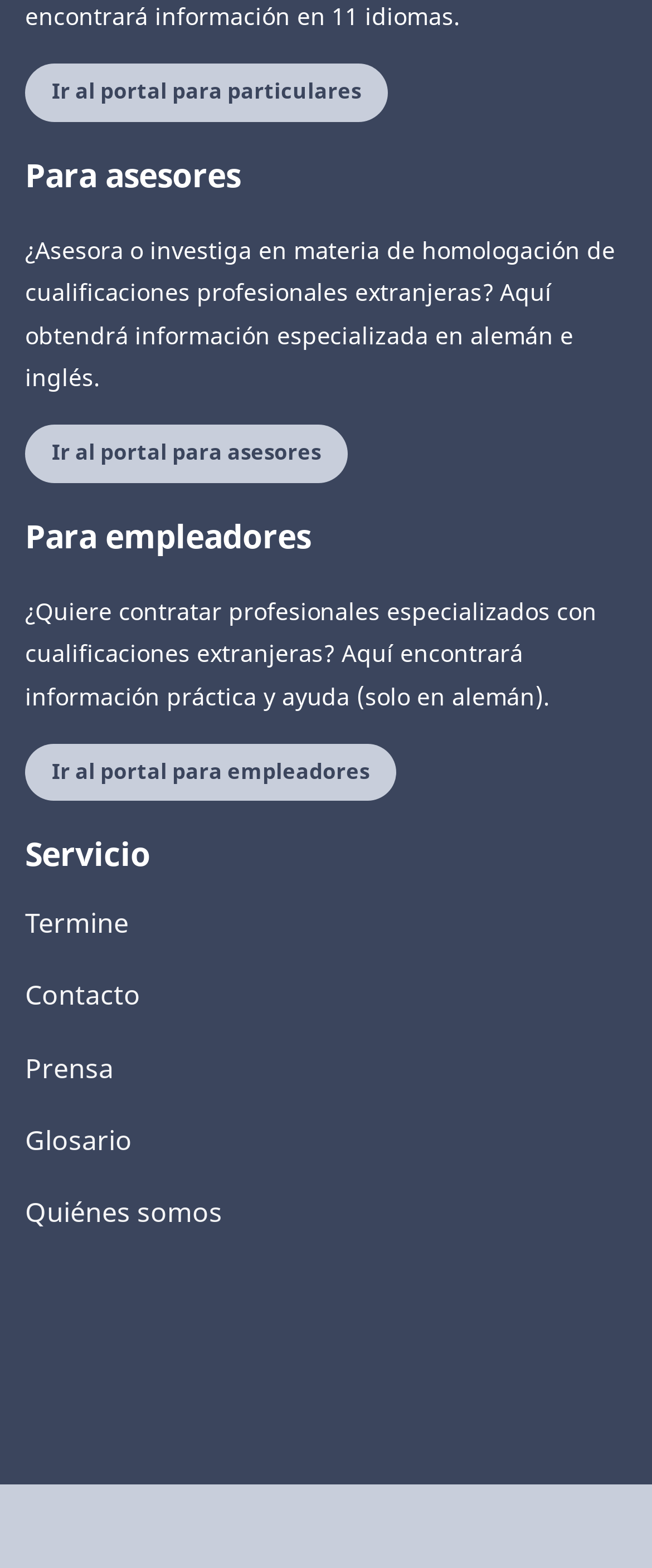What is the topic of the webpage related to?
Give a single word or phrase as your answer by examining the image.

Professional qualifications